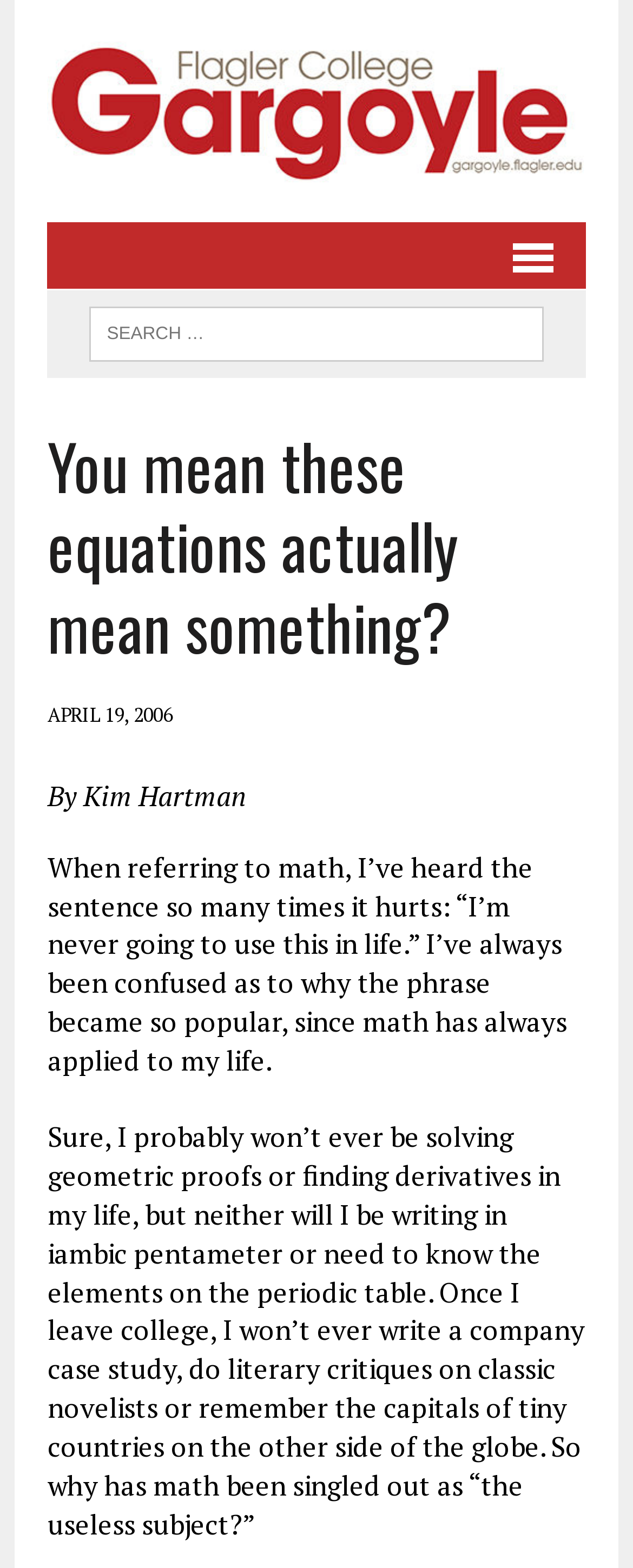Use one word or a short phrase to answer the question provided: 
Who is the author of the article?

Kim Hartman